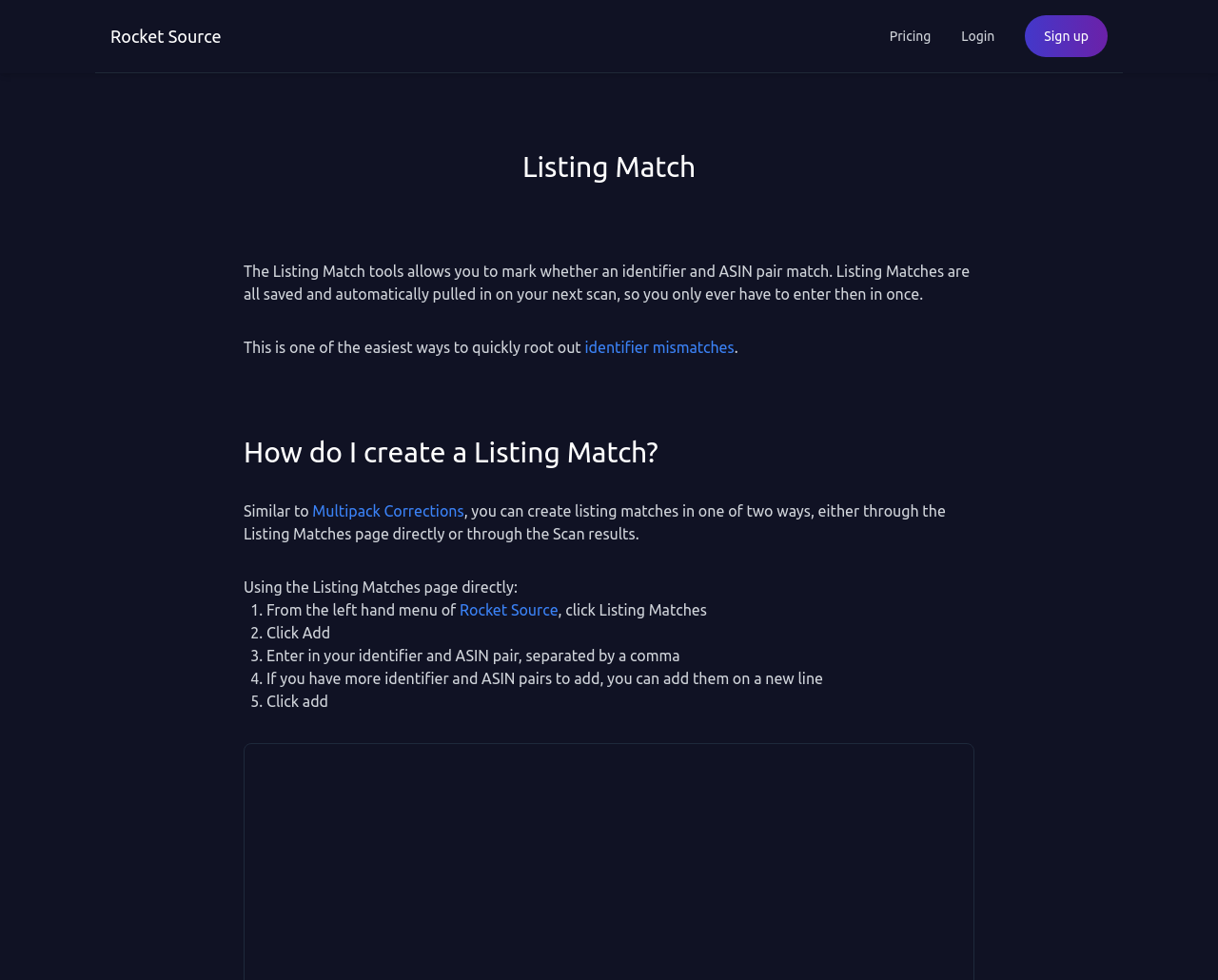Based on the image, give a detailed response to the question: What is the purpose of Listing Match tools?

According to the webpage, the Listing Match tools allow users to mark whether an identifier and ASIN pair match, which helps to quickly root out identifier mismatches.